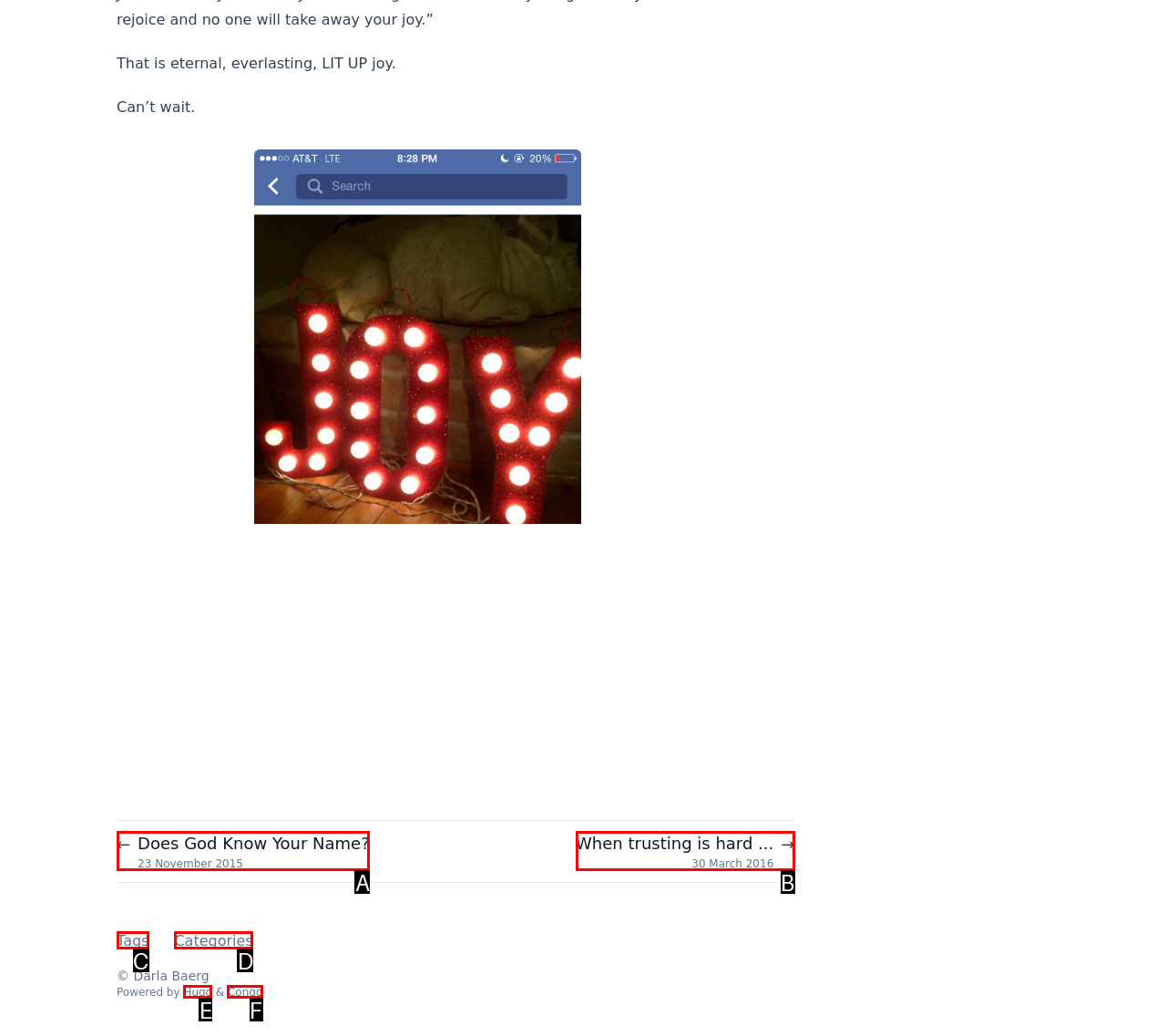Choose the HTML element that aligns with the description: Categories. Indicate your choice by stating the letter.

D